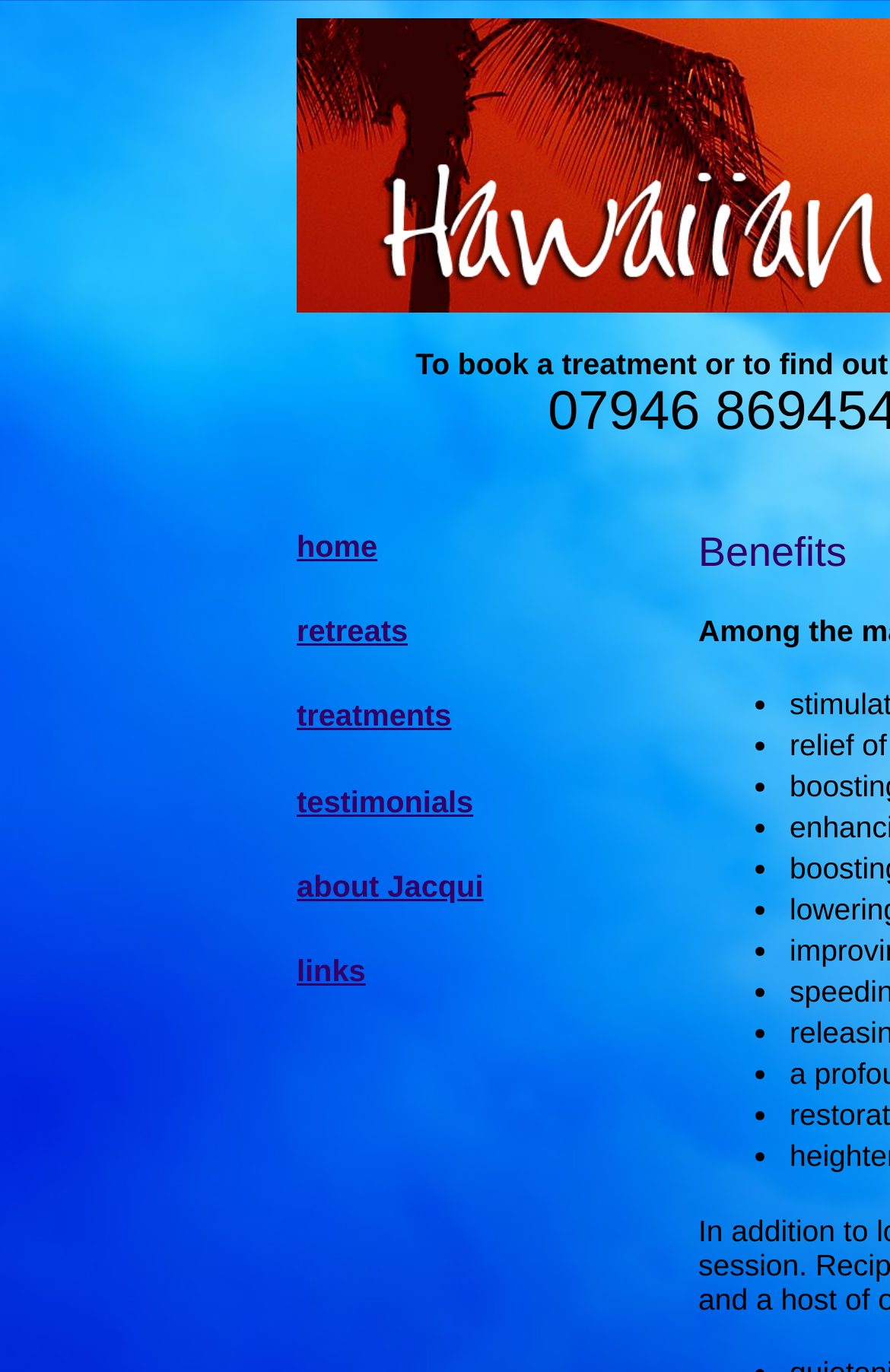What is the last item in the list of bullets?
Look at the image and respond with a one-word or short phrase answer.

•